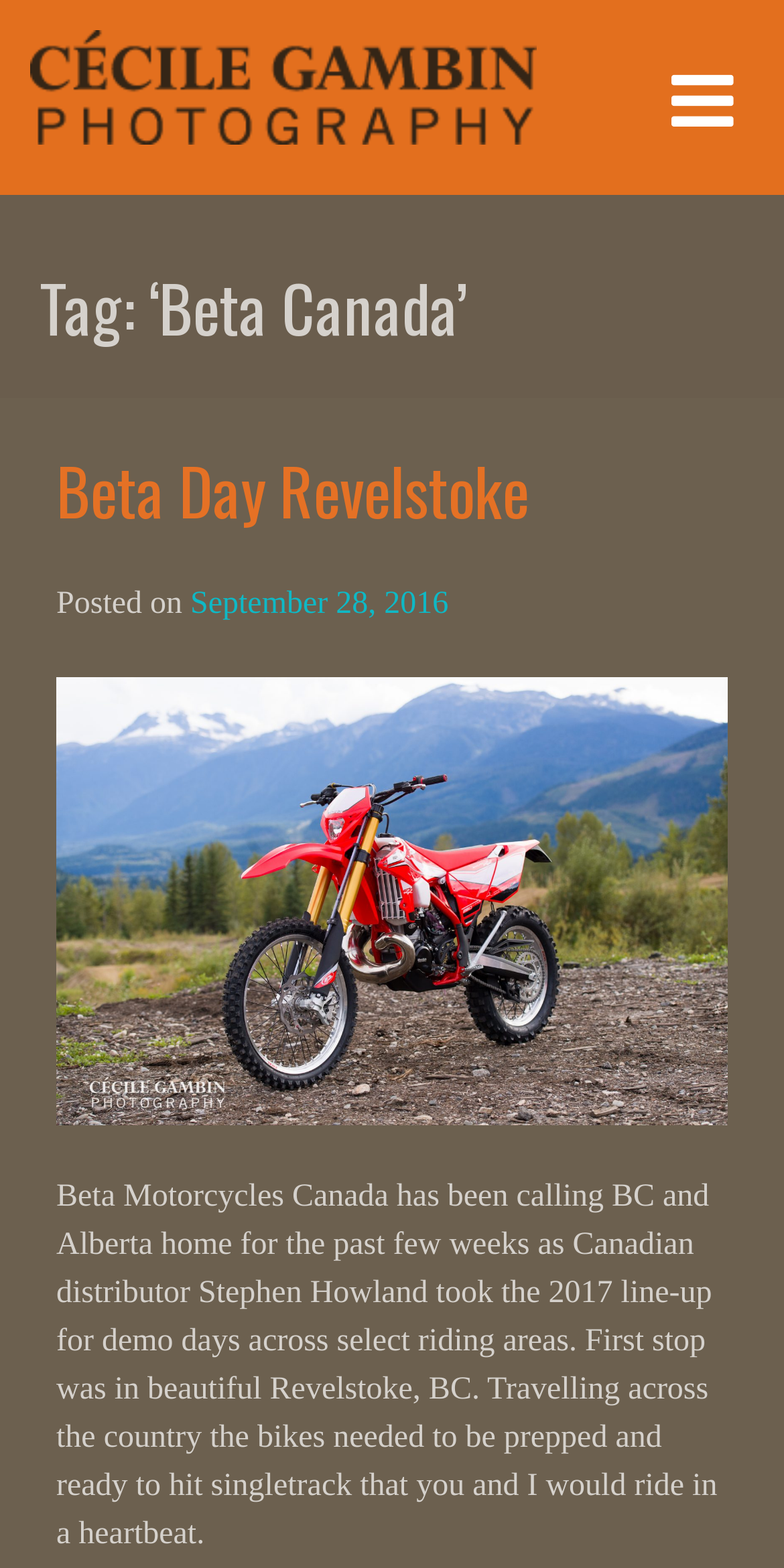What is the purpose of the demo days?
Using the image, elaborate on the answer with as much detail as possible.

The purpose of the demo days is to test ride the 2017 line-up of Beta Motorcycles Canada, which is mentioned in the text 'Canadian distributor Stephen Howland took the 2017 line-up for demo days across select riding areas'.